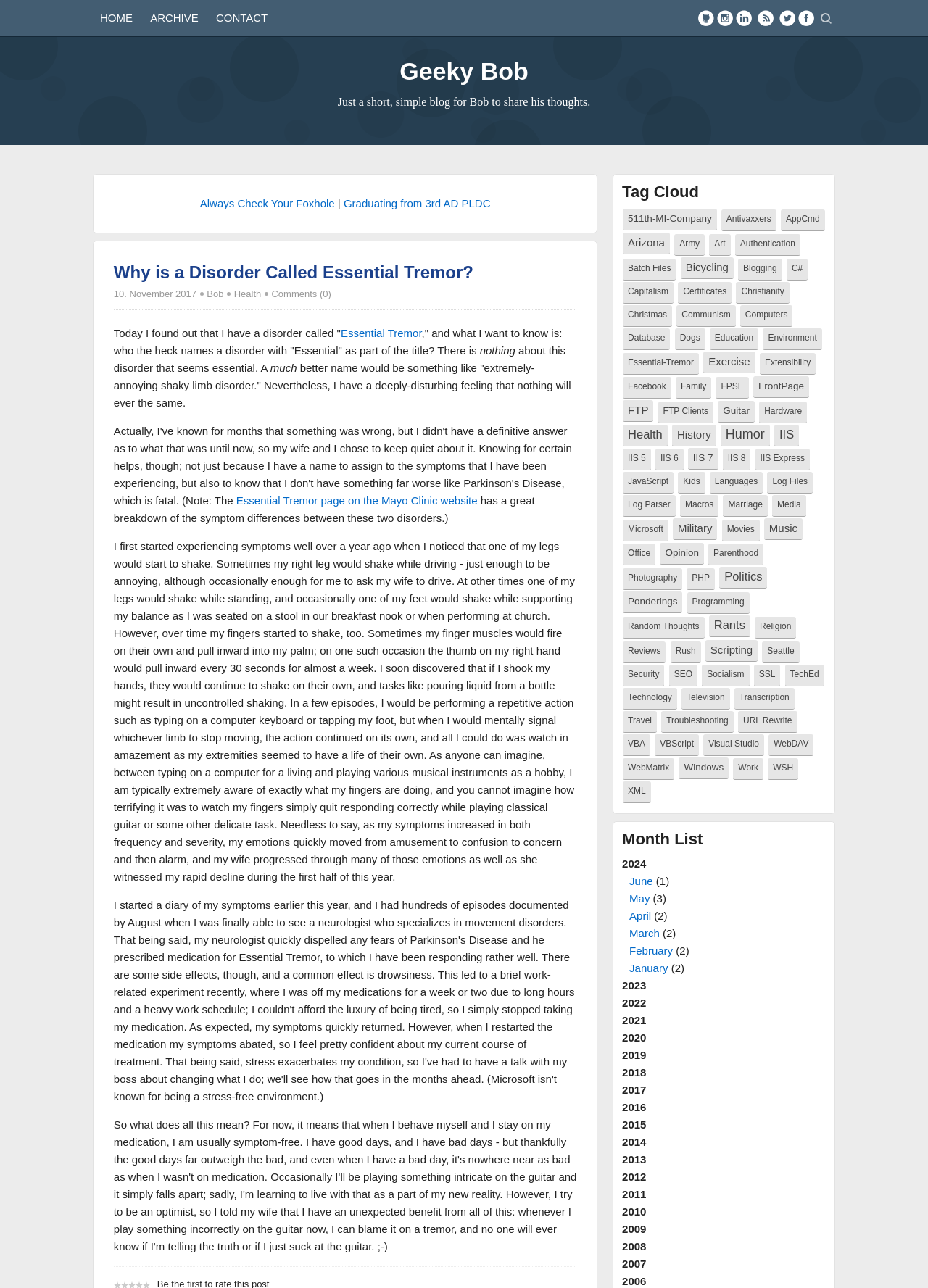What is the name of the blog?
Give a one-word or short-phrase answer derived from the screenshot.

Geeky Bob